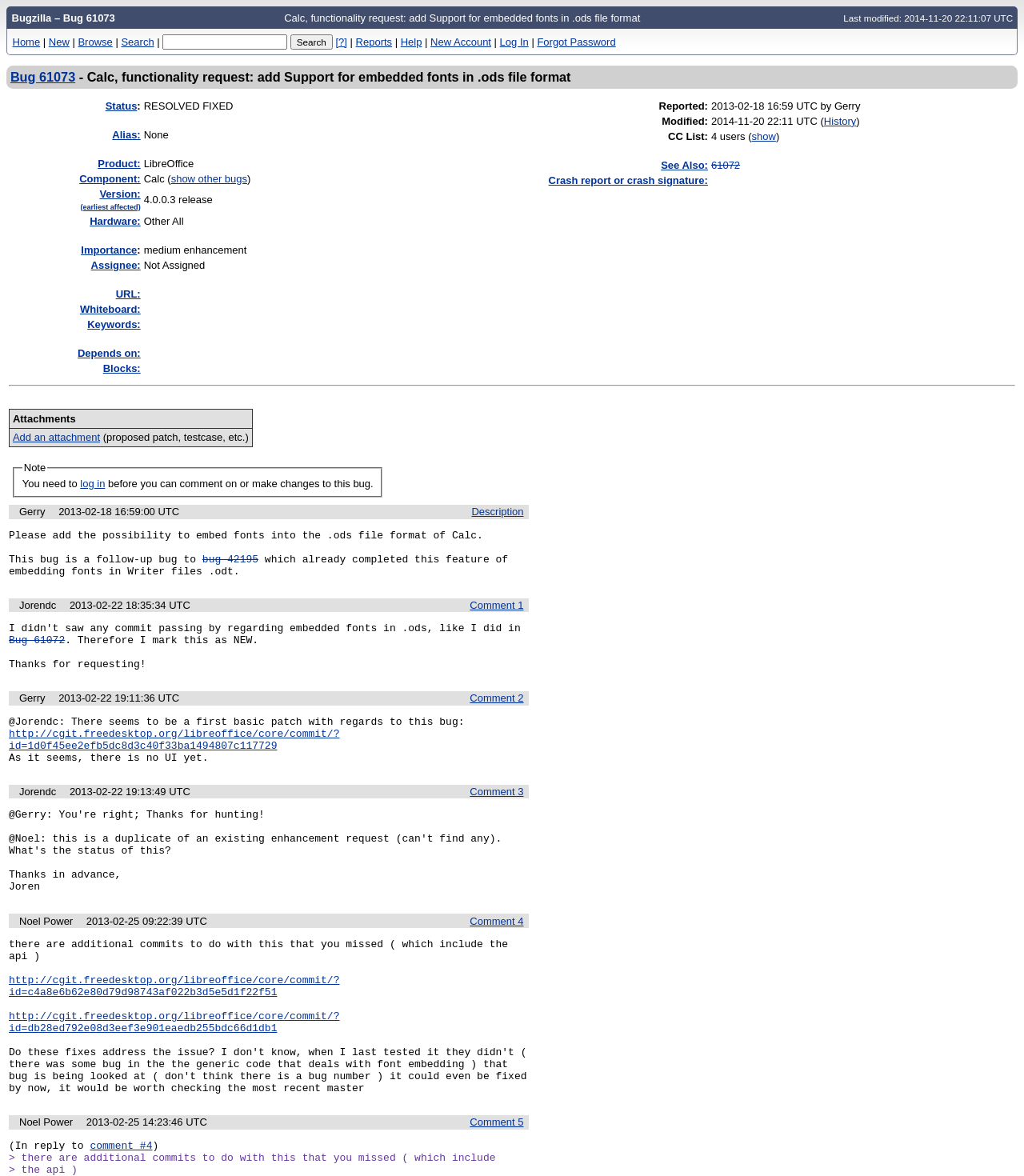Locate the bounding box of the UI element with the following description: "Add an attachment".

[0.012, 0.367, 0.098, 0.377]